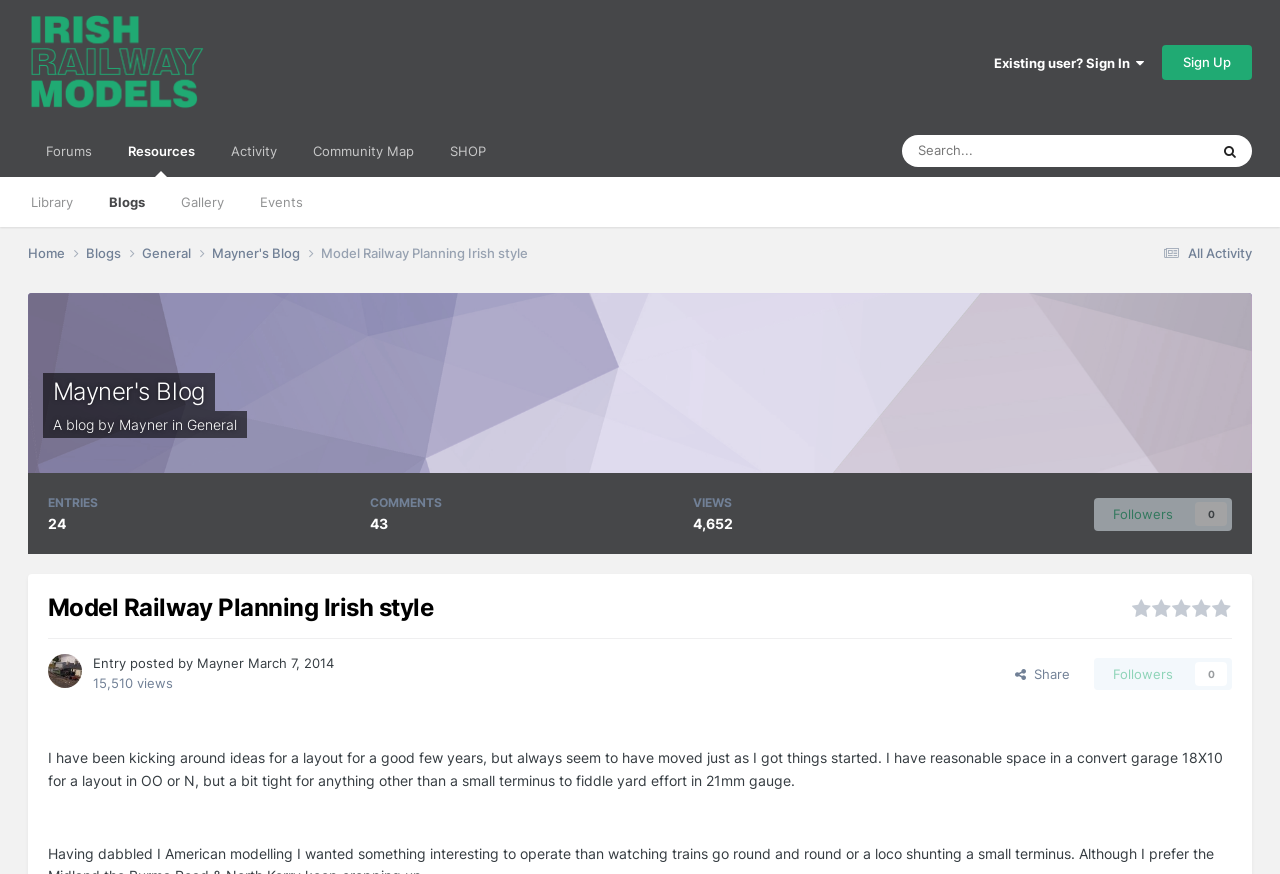Calculate the bounding box coordinates for the UI element based on the following description: "Banderas, Publicaciones y Navegación". Ensure the coordinates are four float numbers between 0 and 1, i.e., [left, top, right, bottom].

None